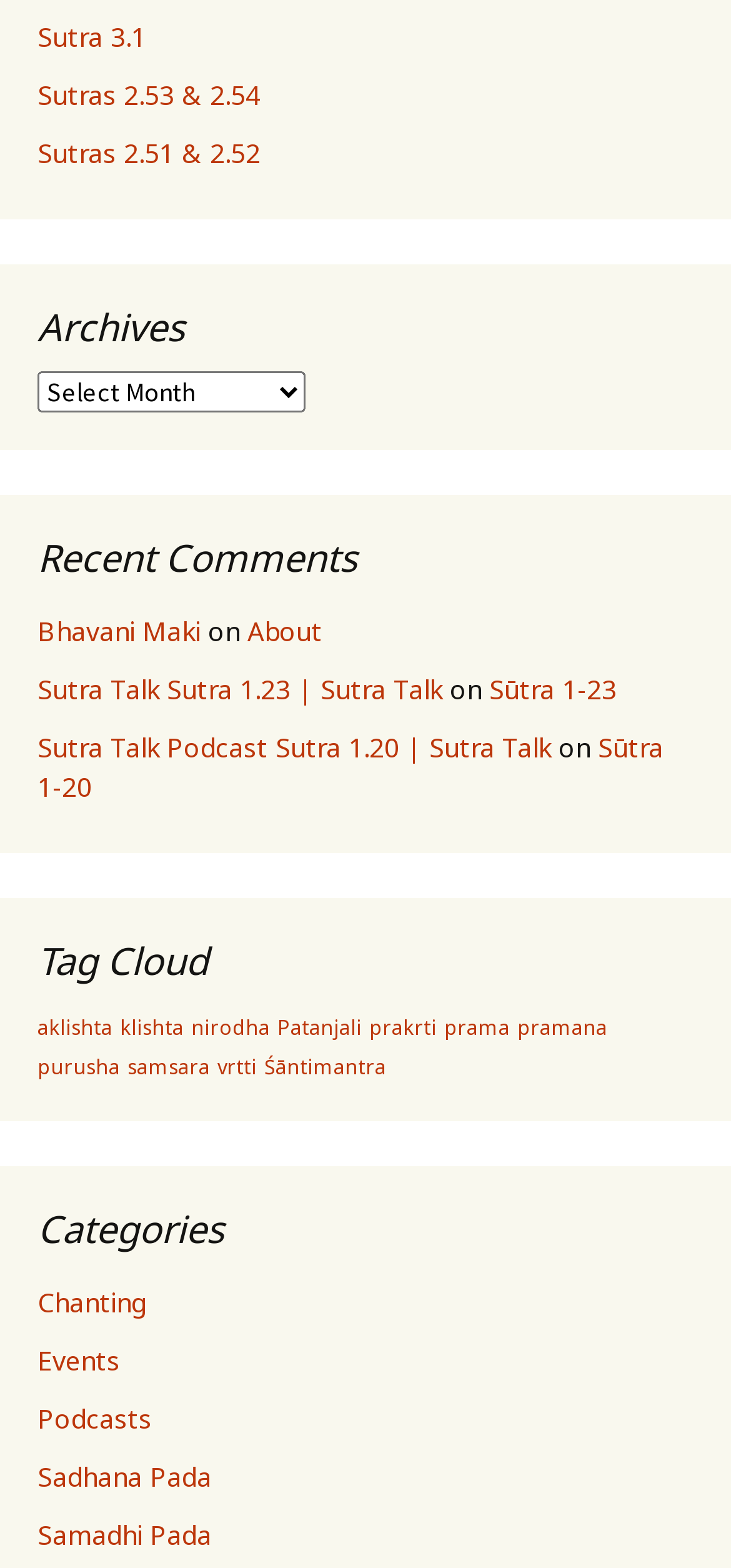Answer in one word or a short phrase: 
How many sutras are mentioned on the page?

5